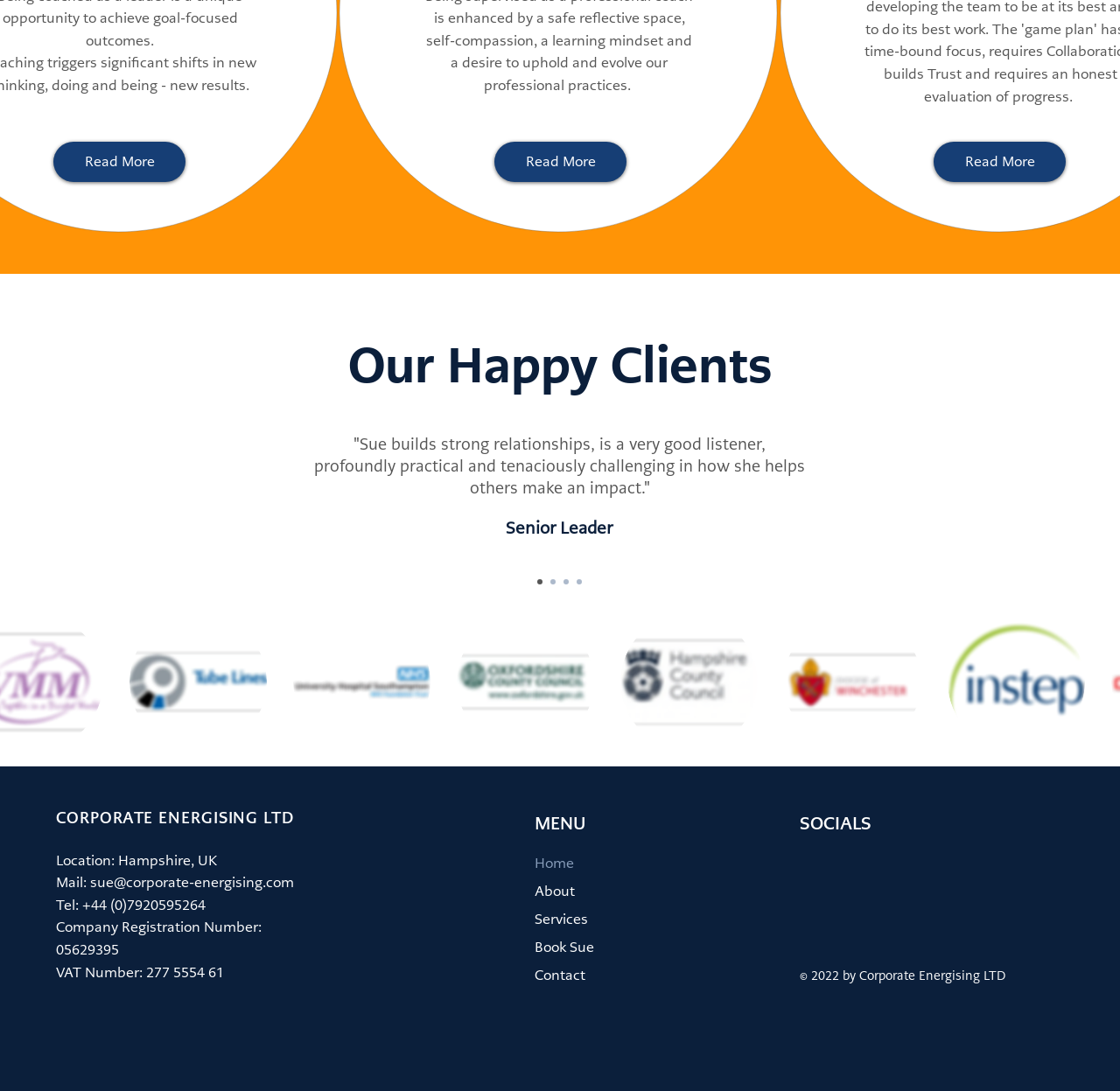Pinpoint the bounding box coordinates of the clickable area necessary to execute the following instruction: "Click Read More". The coordinates should be given as four float numbers between 0 and 1, namely [left, top, right, bottom].

[0.048, 0.13, 0.166, 0.167]